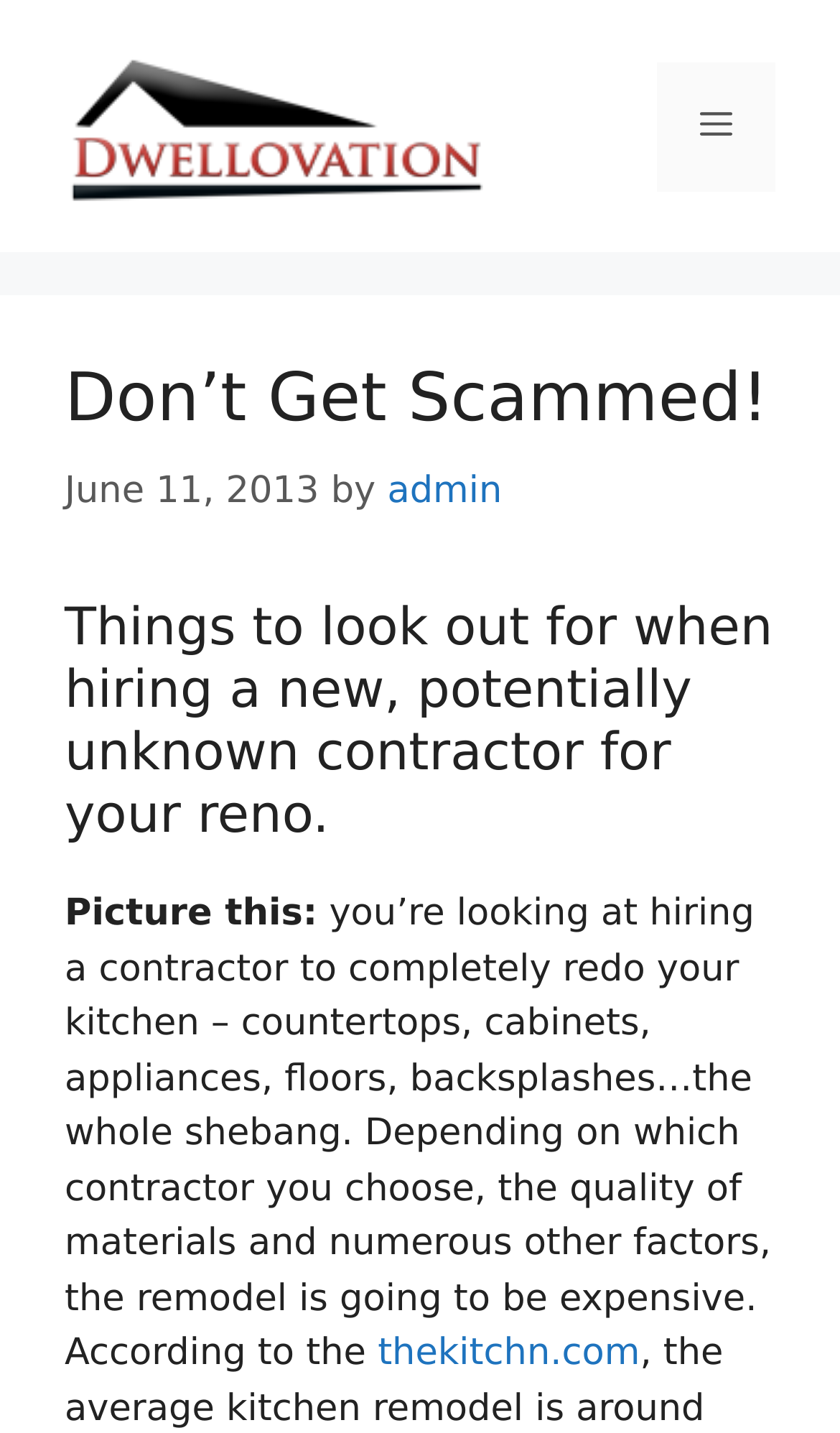Identify and provide the title of the webpage.

Don’t Get Scammed!